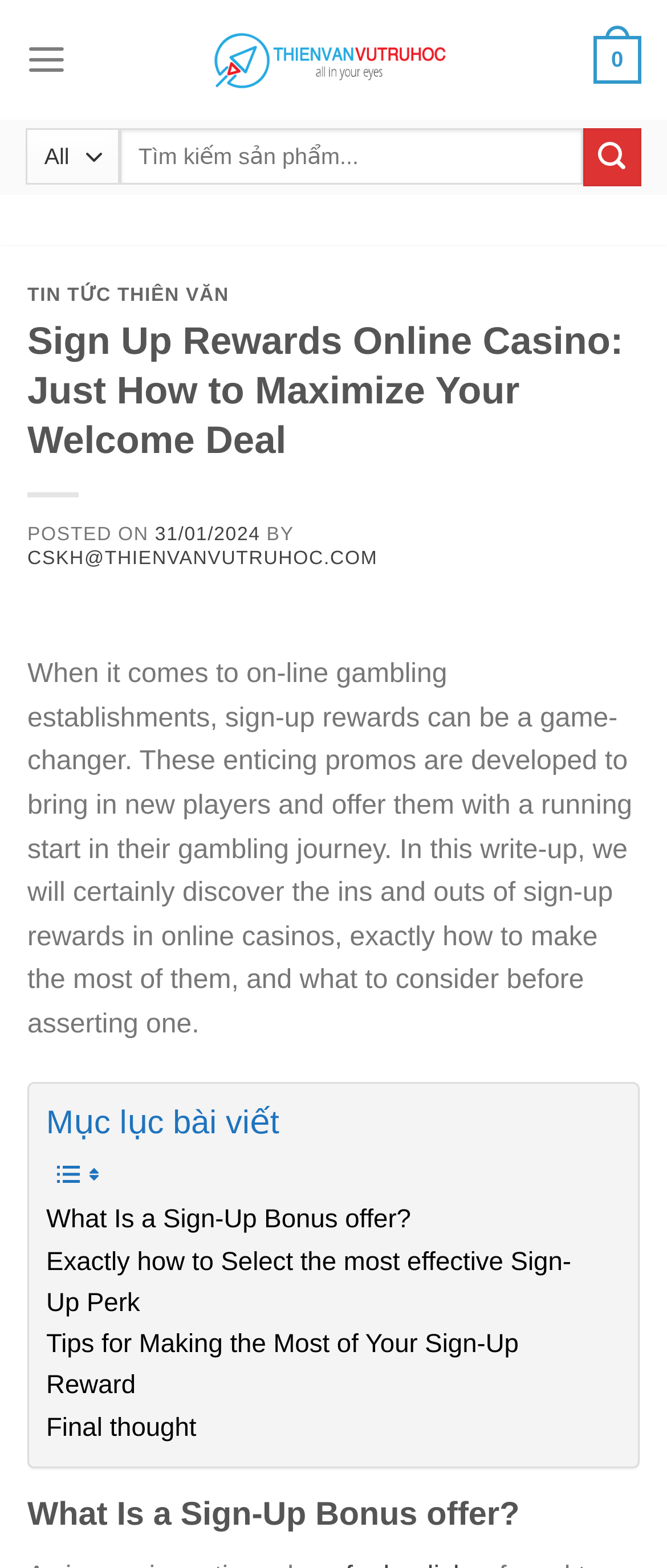What is the main topic of this webpage?
Please utilize the information in the image to give a detailed response to the question.

Based on the webpage content, especially the heading 'Sign Up Rewards Online Casino: Just How to Maximize Your Welcome Deal' and the static text 'When it comes to on-line gambling establishments, sign-up rewards can be a game-changer...', it is clear that the main topic of this webpage is about sign-up rewards in online casinos.